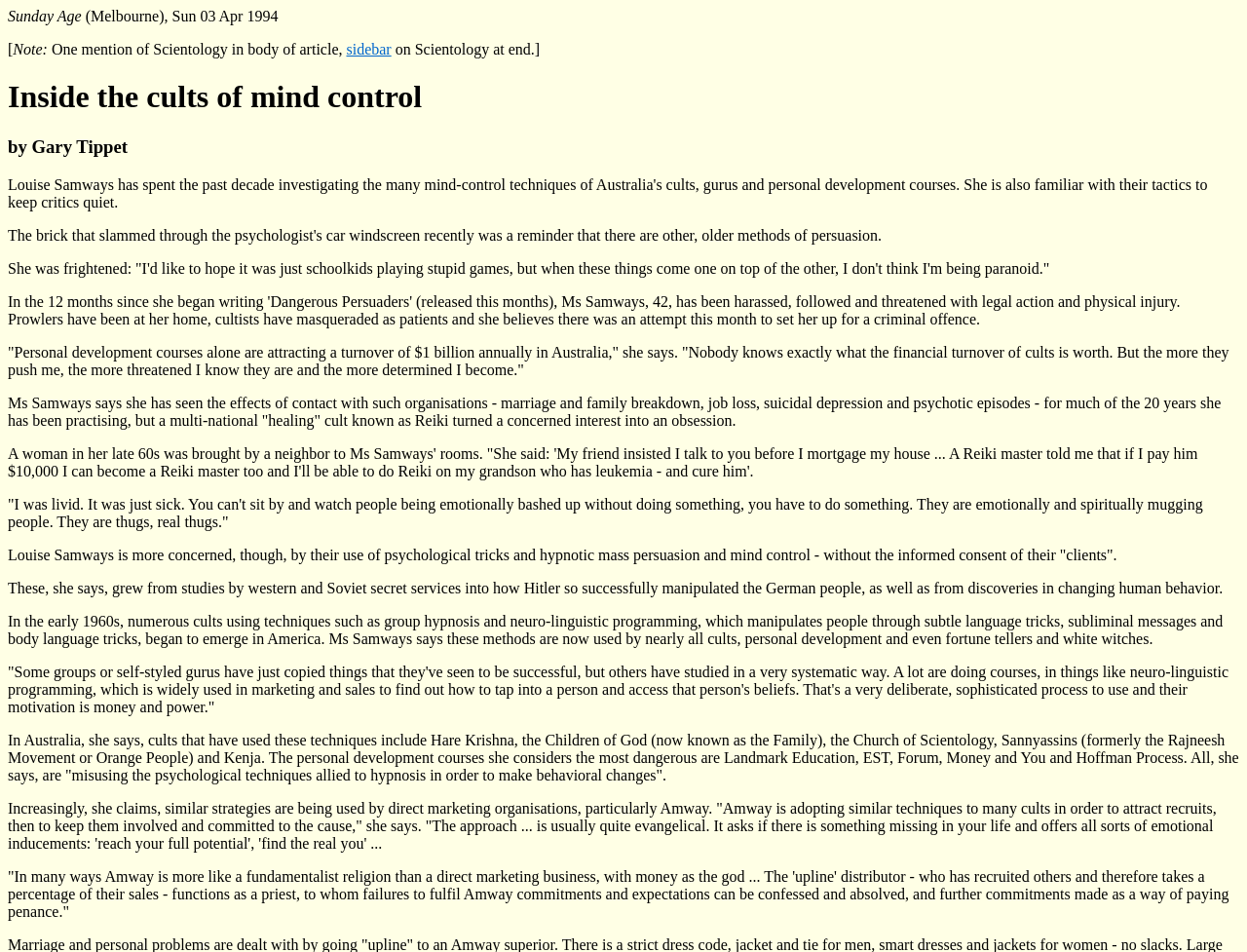Determine the bounding box for the UI element as described: "sidebar". The coordinates should be represented as four float numbers between 0 and 1, formatted as [left, top, right, bottom].

[0.278, 0.043, 0.314, 0.06]